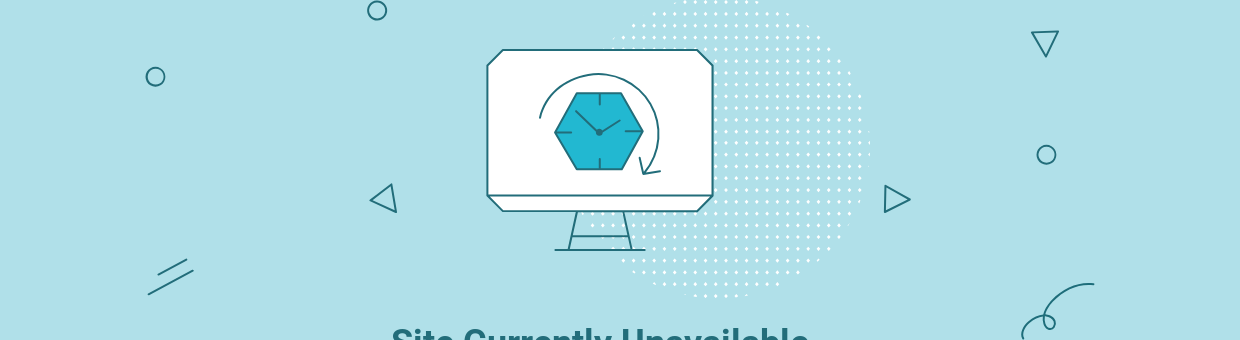Depict the image with a detailed narrative.

The image features a stylized illustration of a computer monitor displaying an animated clock, signifying that the site is currently unavailable. The monitor is set against a soft blue background, complemented by a mix of geometric shapes and patterns that enhance the visual appeal. Below the monitor, the text "Site Currently Unavailable" is prominently displayed in a clear, bold font. This graphic effectively communicates downtime or maintenance, aiming to inform users in a user-friendly and engaging manner.